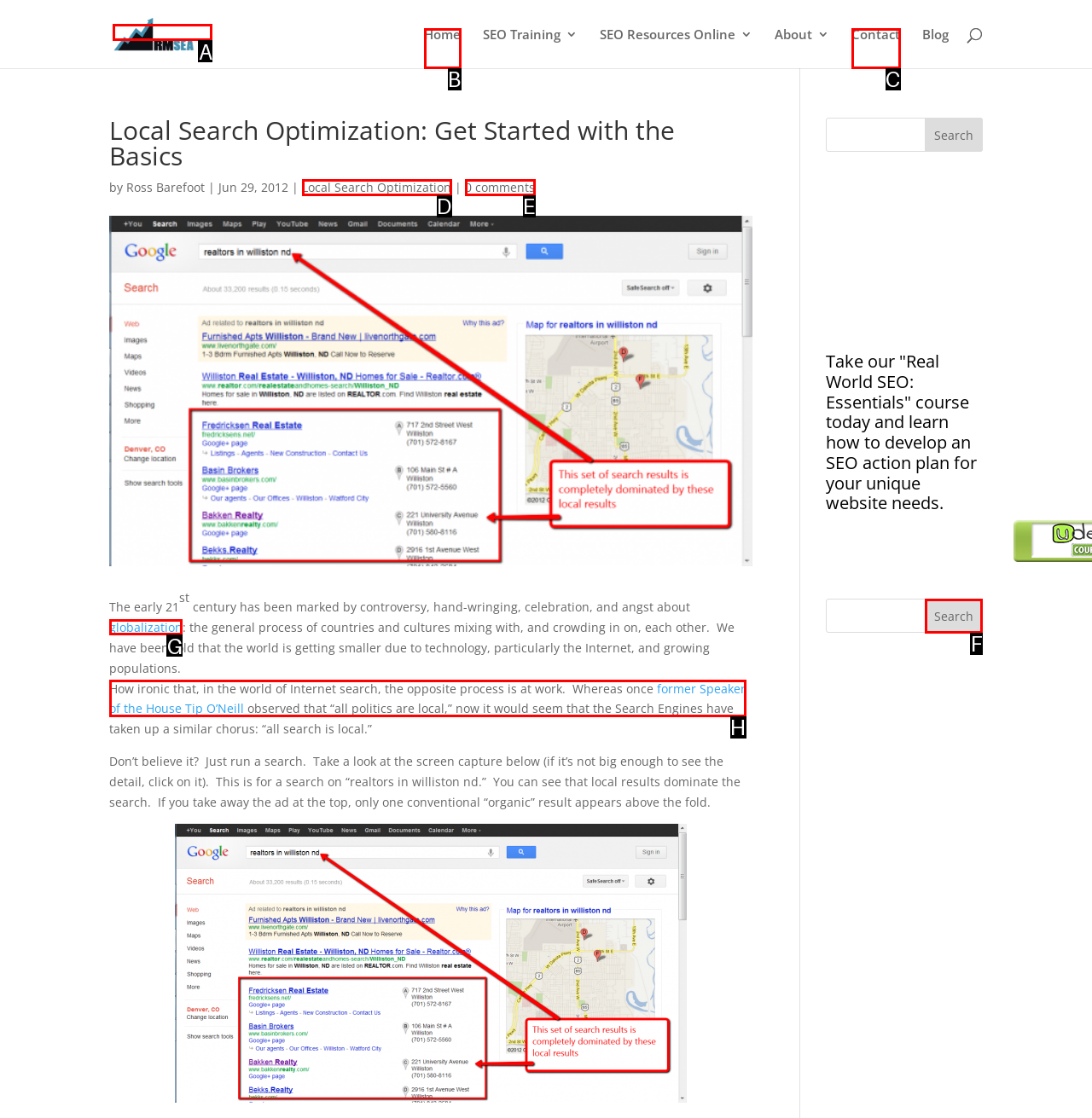Tell me which one HTML element I should click to complete the following task: Read the blog post by MartinTheVlogger
Answer with the option's letter from the given choices directly.

None